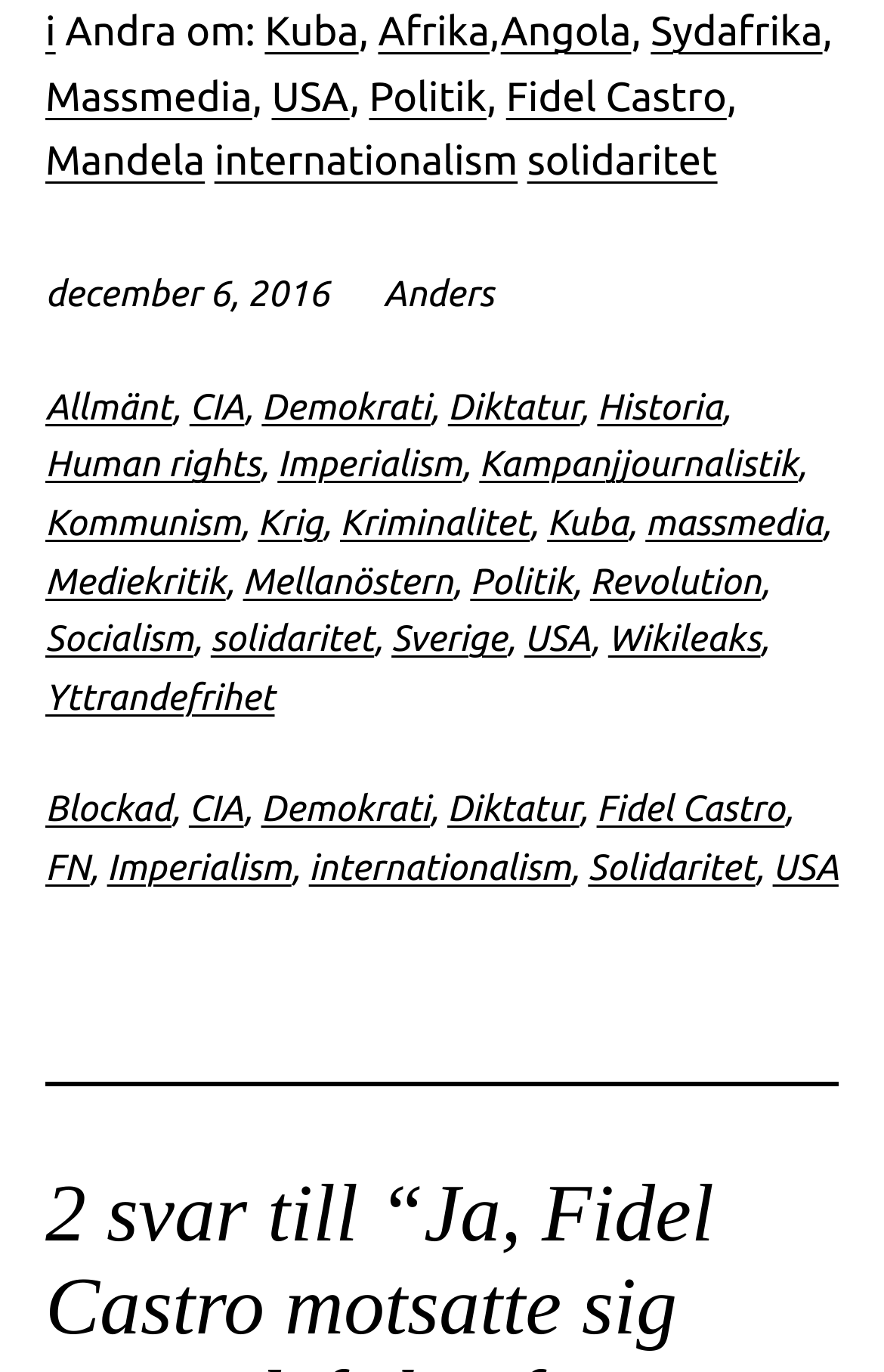Determine the bounding box coordinates of the region I should click to achieve the following instruction: "Learn about Fidel Castro". Ensure the bounding box coordinates are four float numbers between 0 and 1, i.e., [left, top, right, bottom].

[0.572, 0.054, 0.822, 0.087]